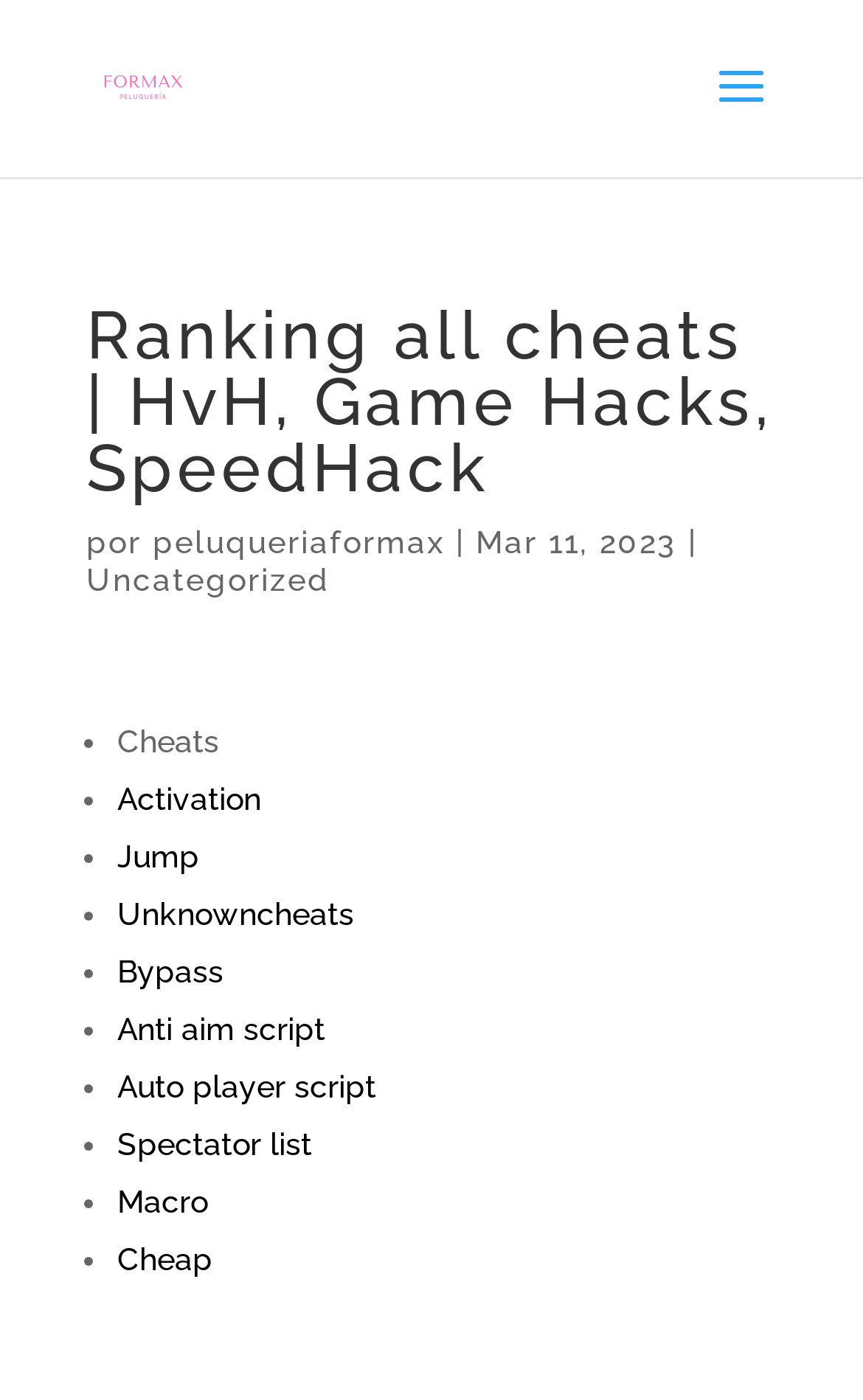Could you determine the bounding box coordinates of the clickable element to complete the instruction: "Search for something"? Provide the coordinates as four float numbers between 0 and 1, i.e., [left, top, right, bottom].

None